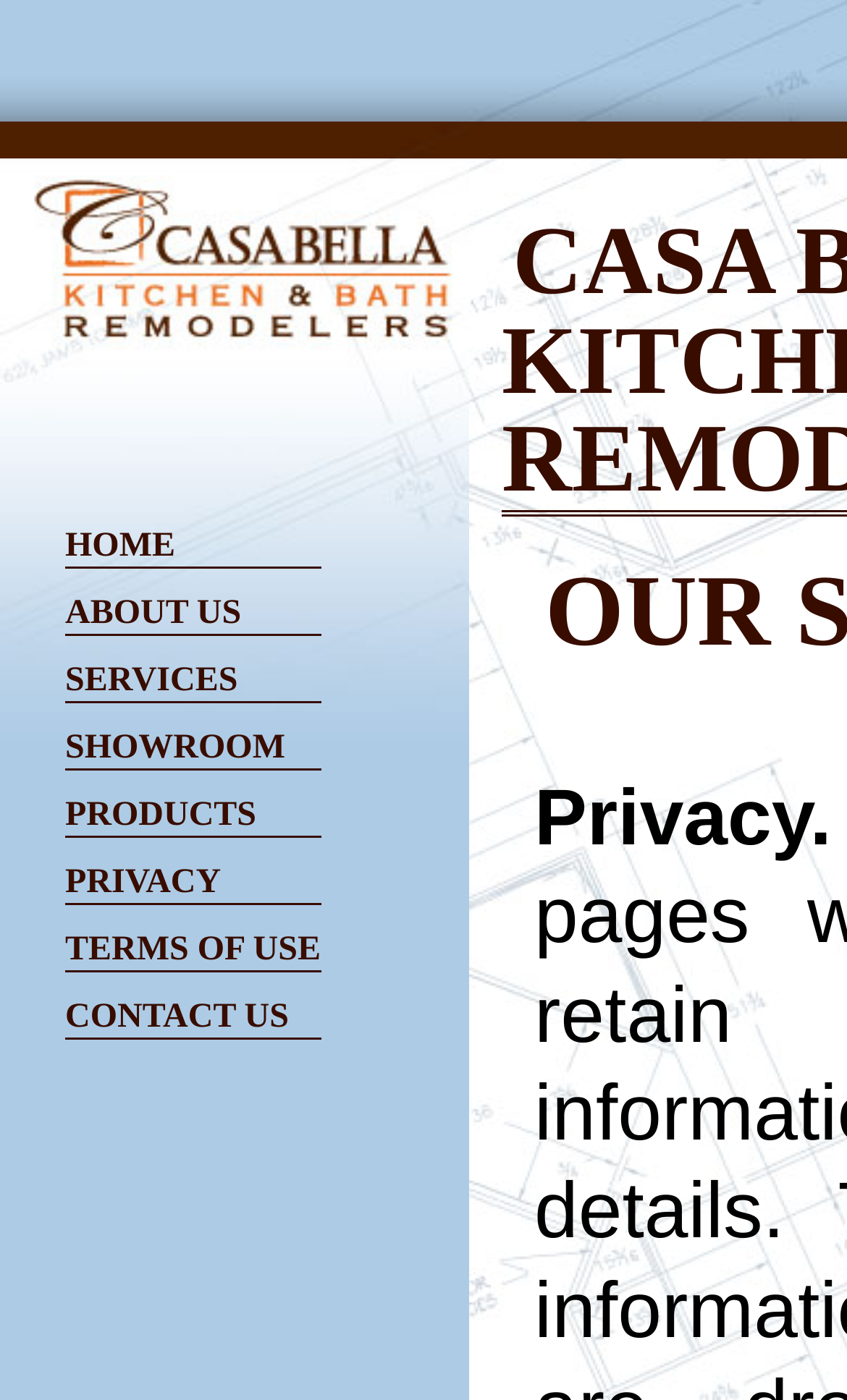Identify the bounding box coordinates for the element you need to click to achieve the following task: "Click HOME". Provide the bounding box coordinates as four float numbers between 0 and 1, in the form [left, top, right, bottom].

[0.077, 0.377, 0.379, 0.406]